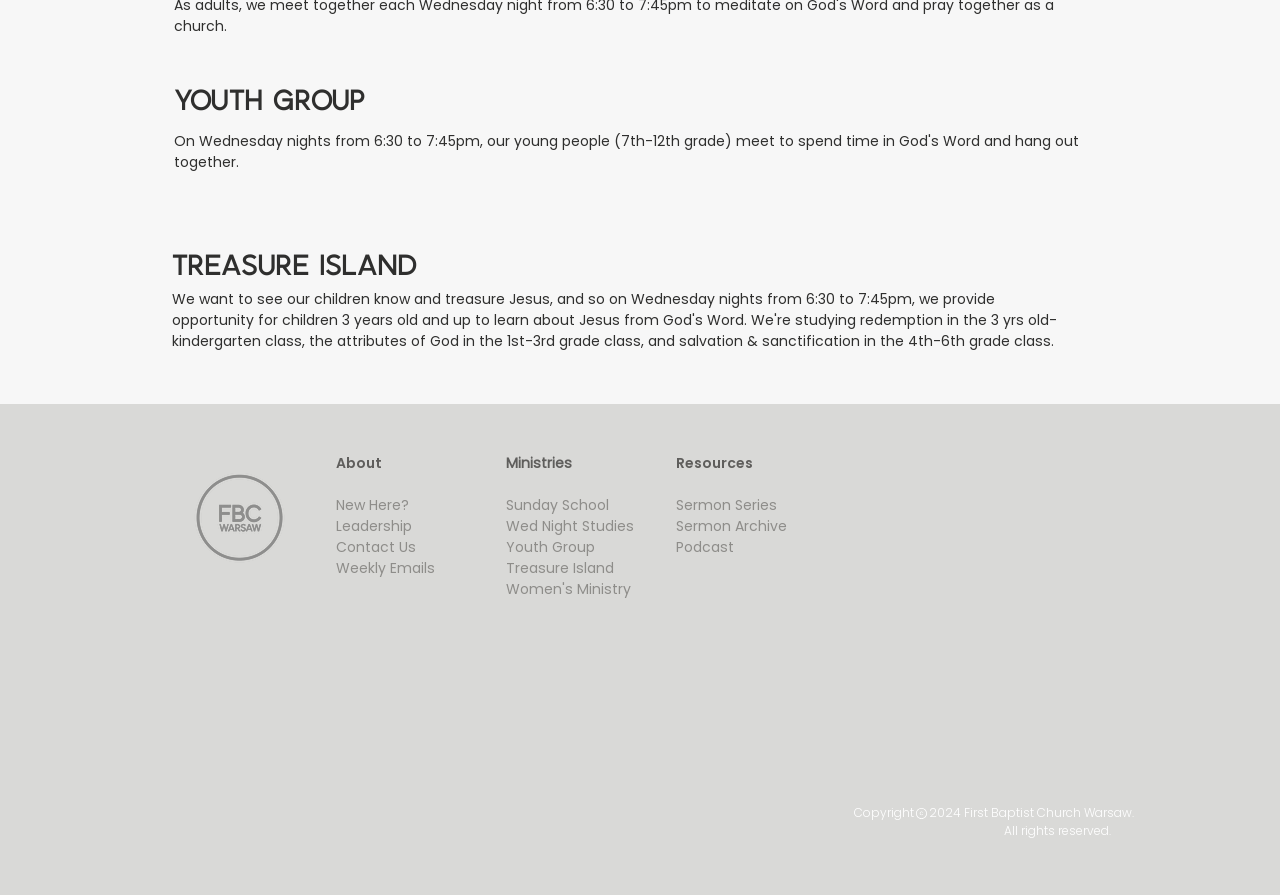Using the provided element description "Wed Night Studies", determine the bounding box coordinates of the UI element.

[0.395, 0.577, 0.495, 0.599]